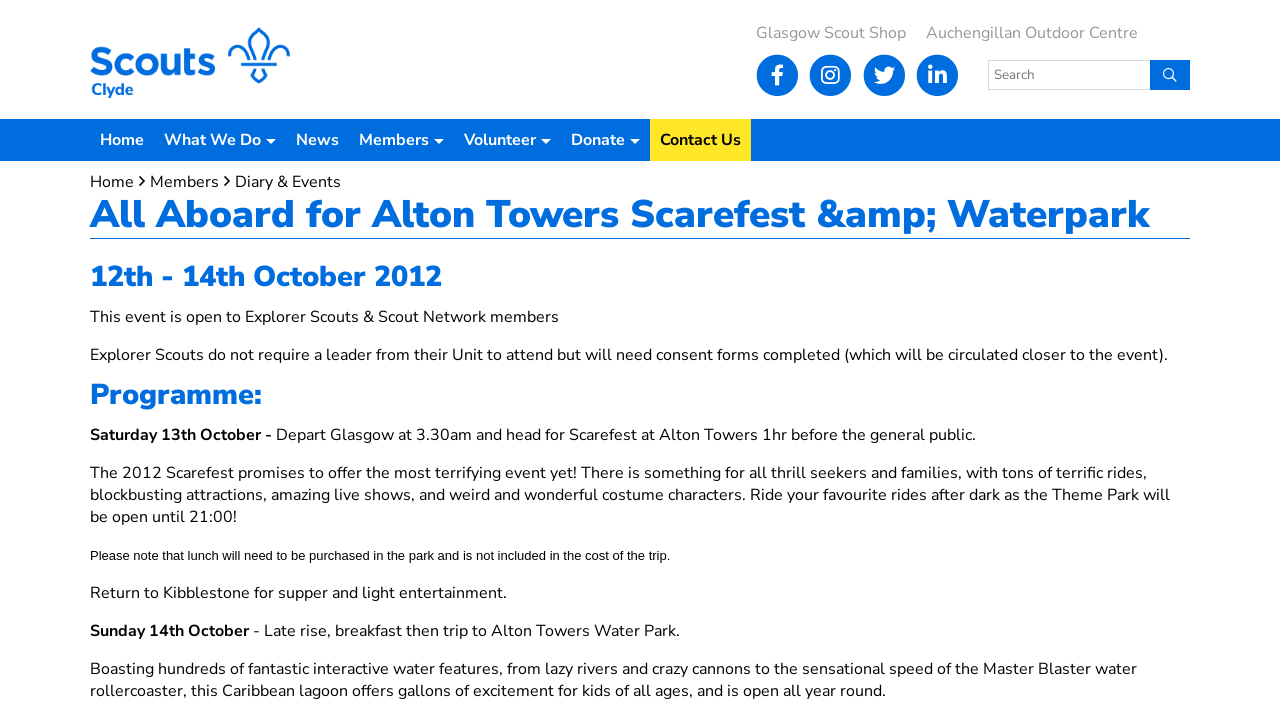Based on the description "Diary & Events", find the bounding box of the specified UI element.

[0.184, 0.244, 0.266, 0.275]